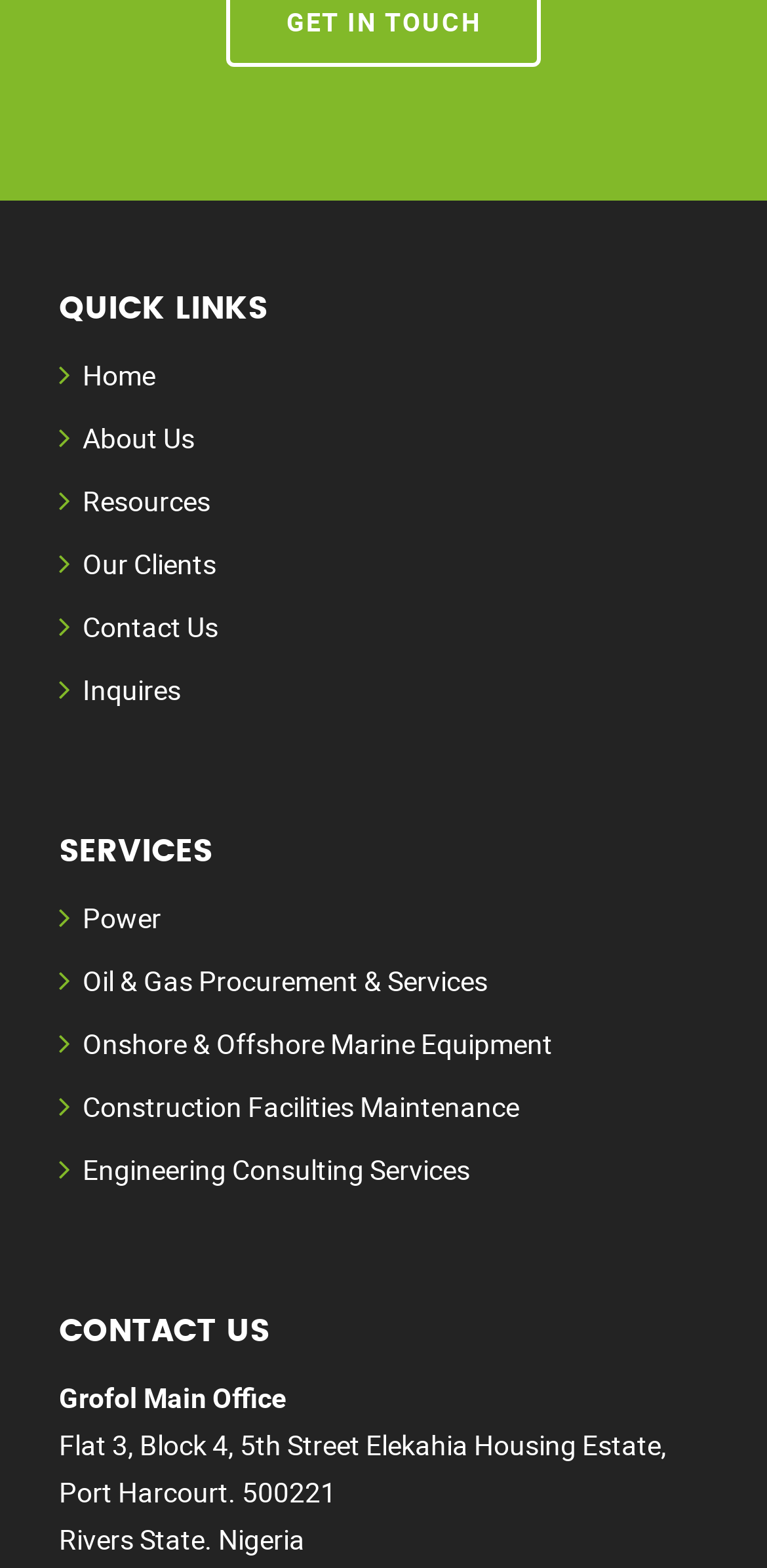Pinpoint the bounding box coordinates of the element that must be clicked to accomplish the following instruction: "view power services". The coordinates should be in the format of four float numbers between 0 and 1, i.e., [left, top, right, bottom].

[0.108, 0.573, 0.21, 0.596]